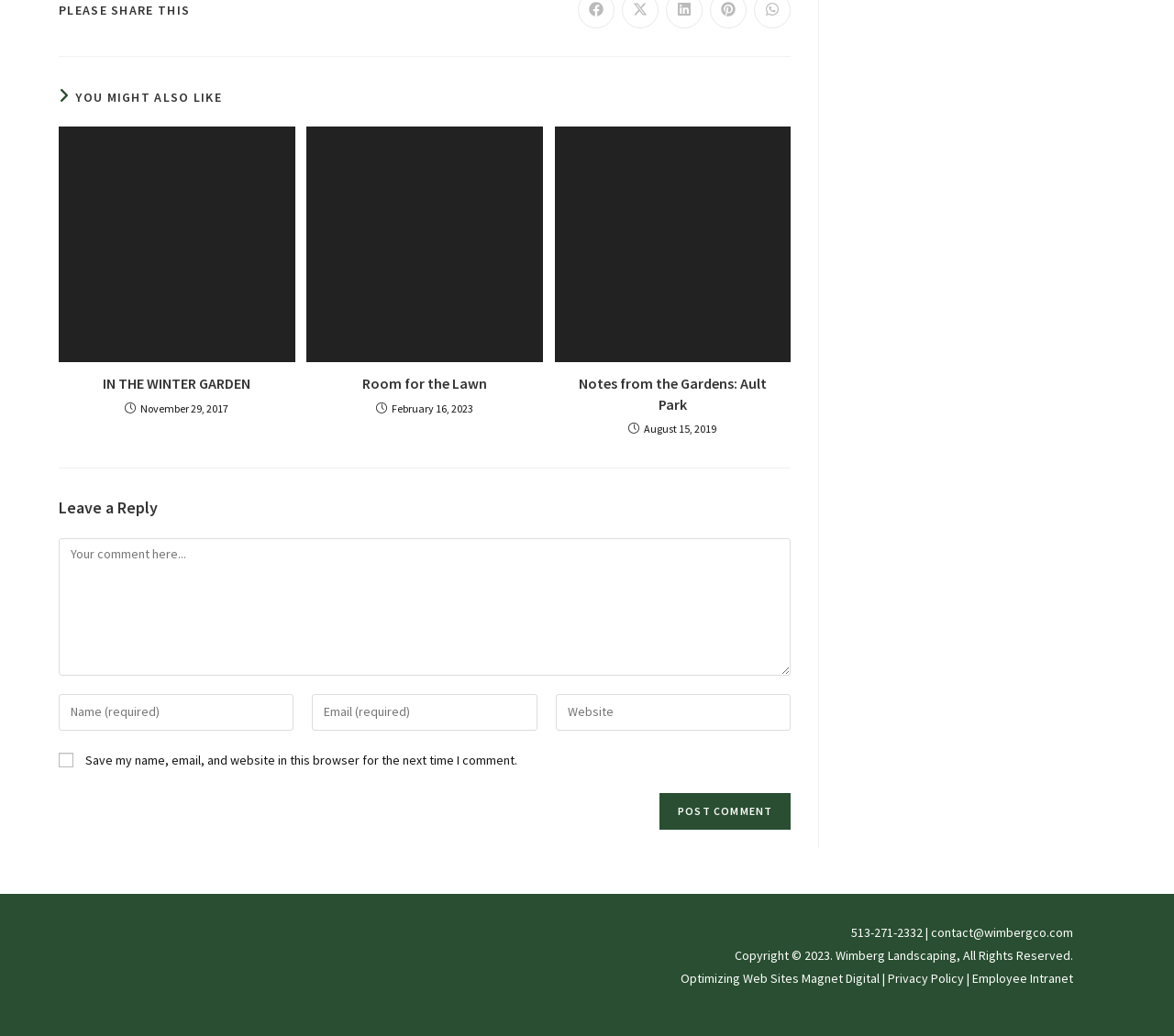Please specify the bounding box coordinates of the area that should be clicked to accomplish the following instruction: "Read more about the article Notes from the Gardens: Ault Park". The coordinates should consist of four float numbers between 0 and 1, i.e., [left, top, right, bottom].

[0.472, 0.122, 0.674, 0.35]